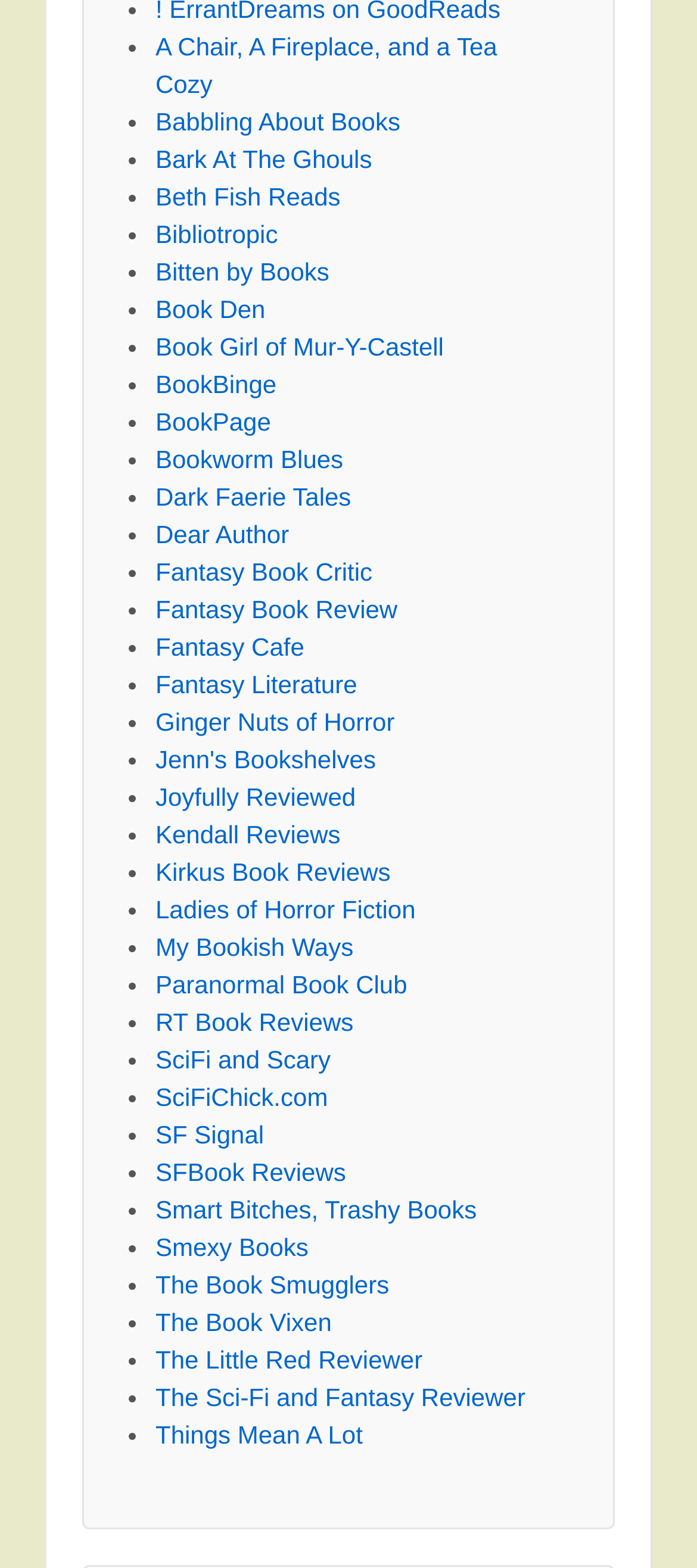Given the element description, predict the bounding box coordinates in the format (top-left x, top-left y, bottom-right x, bottom-right y). Make sure all values are between 0 and 1. Here is the element description: SFBook Reviews

[0.223, 0.738, 0.496, 0.756]